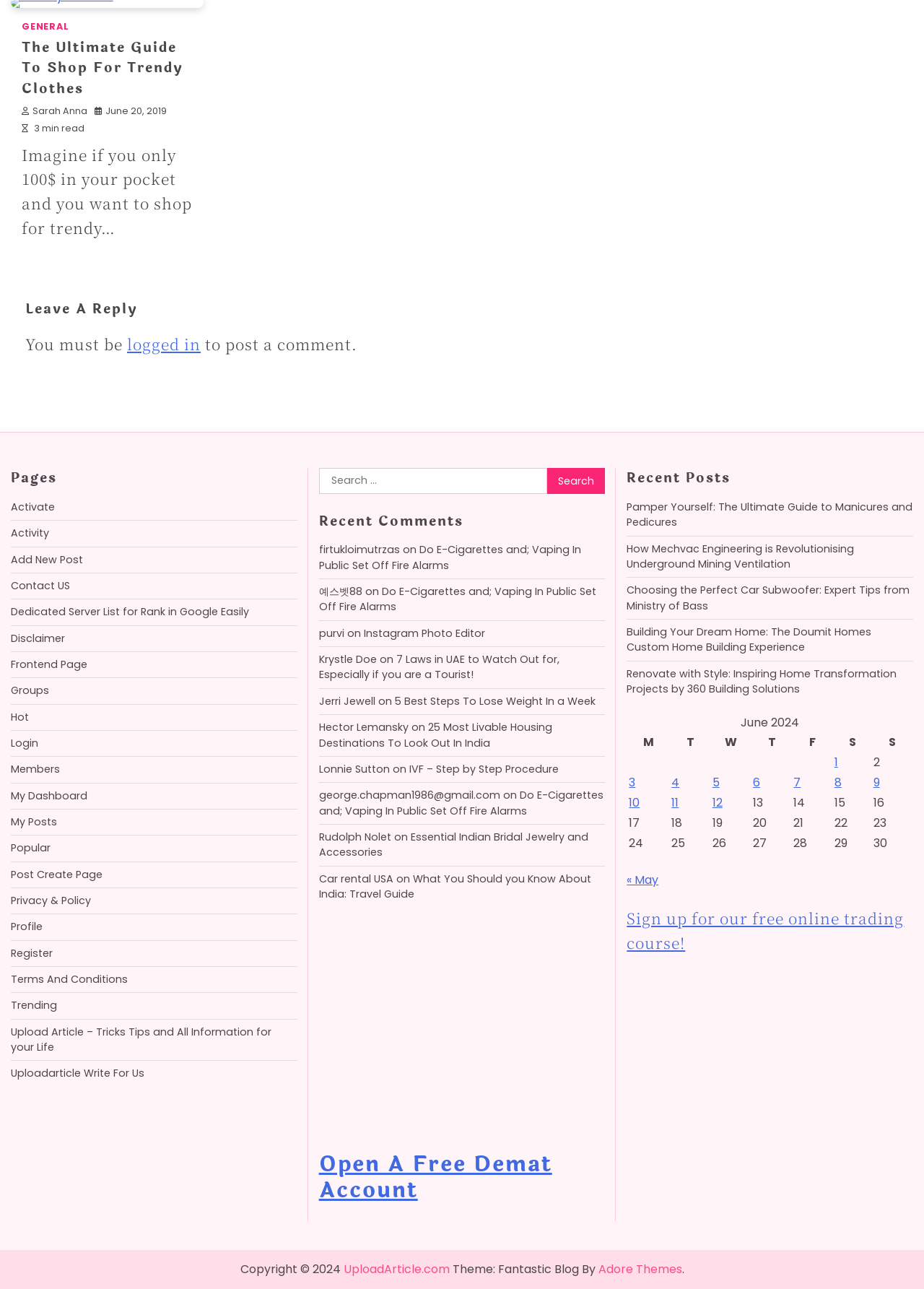Please answer the following question as detailed as possible based on the image: 
How many recent comments are there?

I counted the number of link elements under the 'Recent Comments' heading element, starting from 'Do E-Cigarettes and; Vaping In Public Set Off Fire Alarms' to 'What You Should you Know About India: Travel Guide', and found 8 recent comments in total.